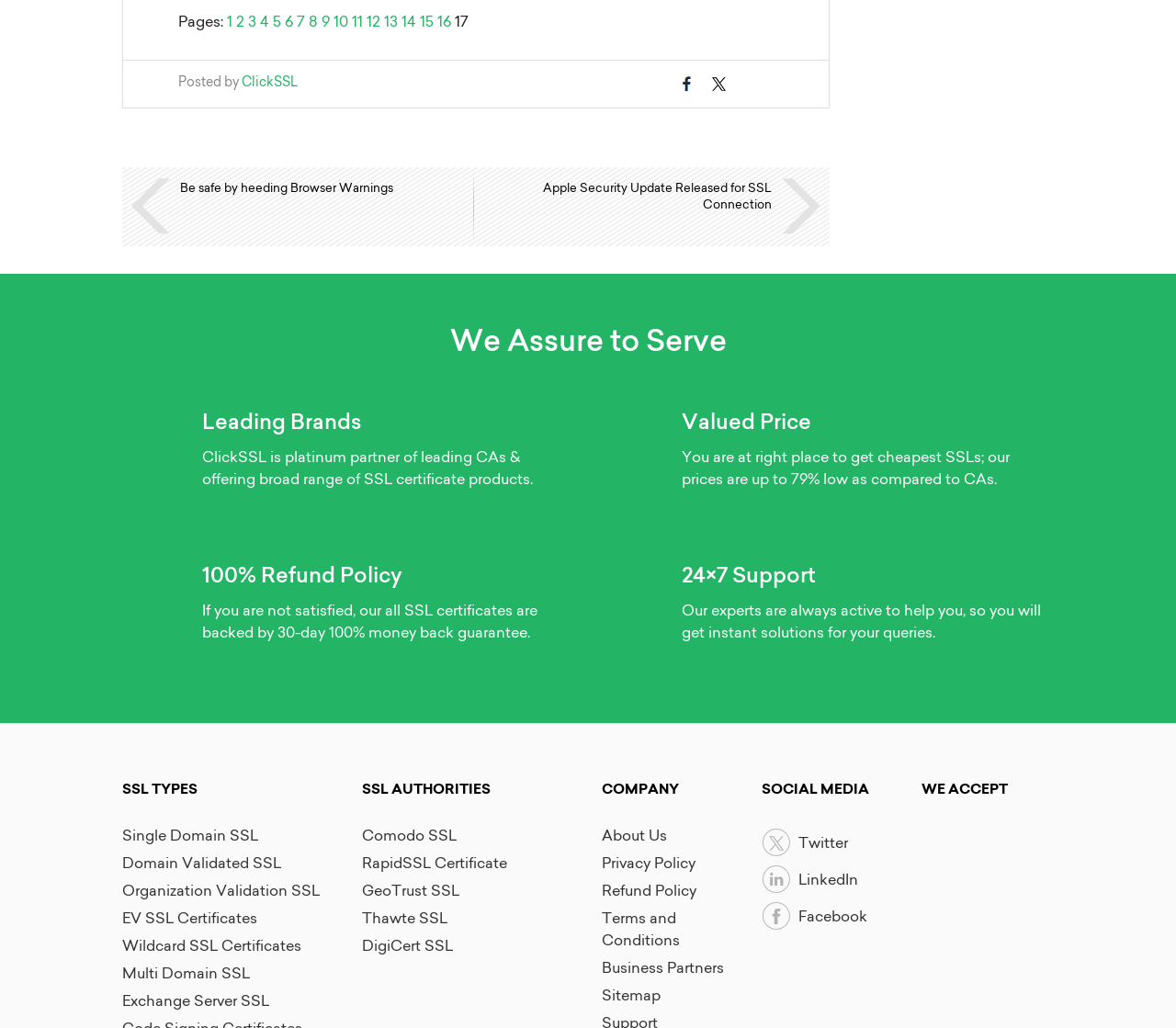Please identify the bounding box coordinates of the area that needs to be clicked to fulfill the following instruction: "Go to Ted Rubin's homepage."

None